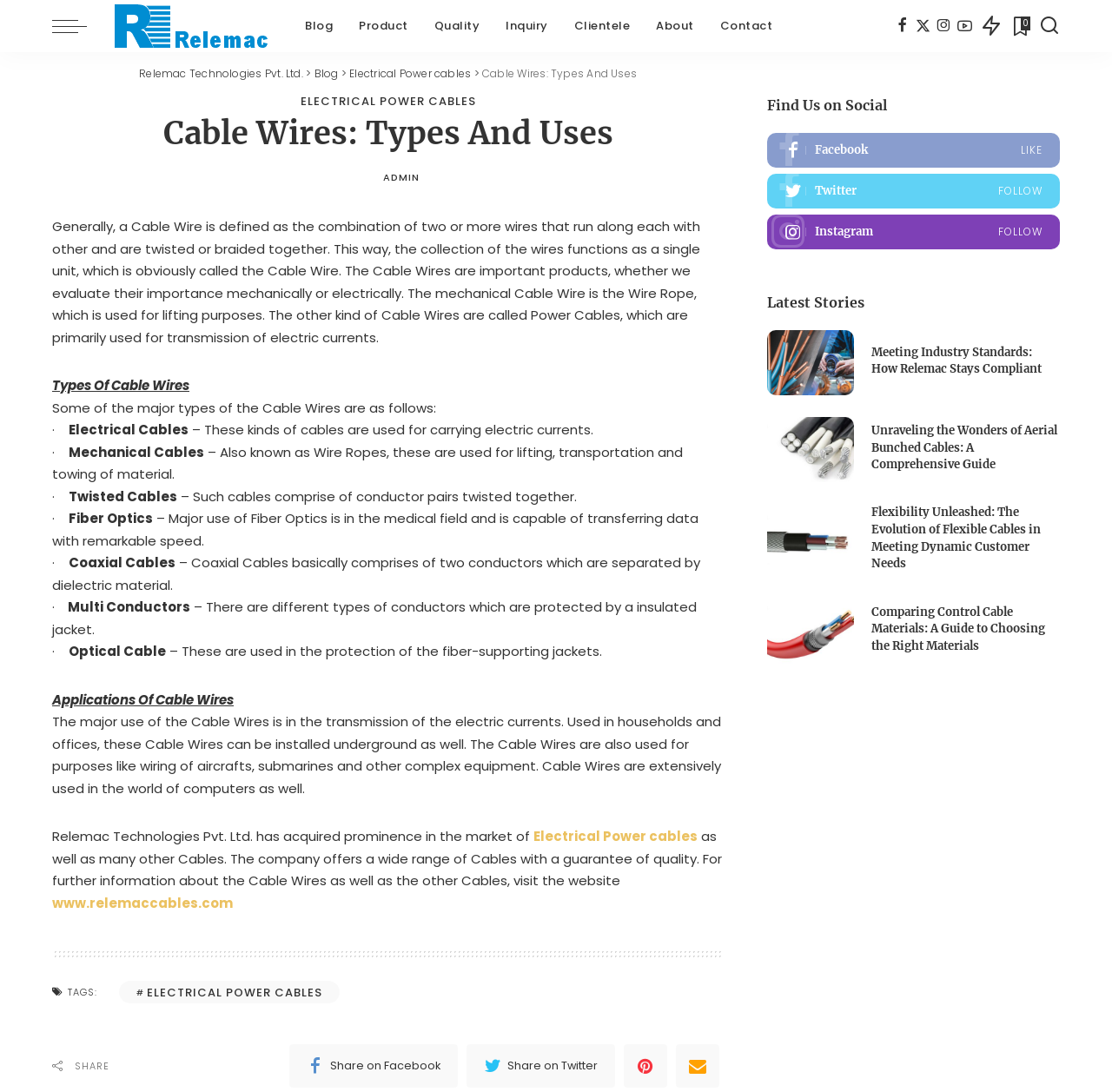Review the image closely and give a comprehensive answer to the question: What is the website URL mentioned in the webpage?

The webpage mentions the website URL 'www.relemaccables.com' in the content section, which is a link to the company's website.